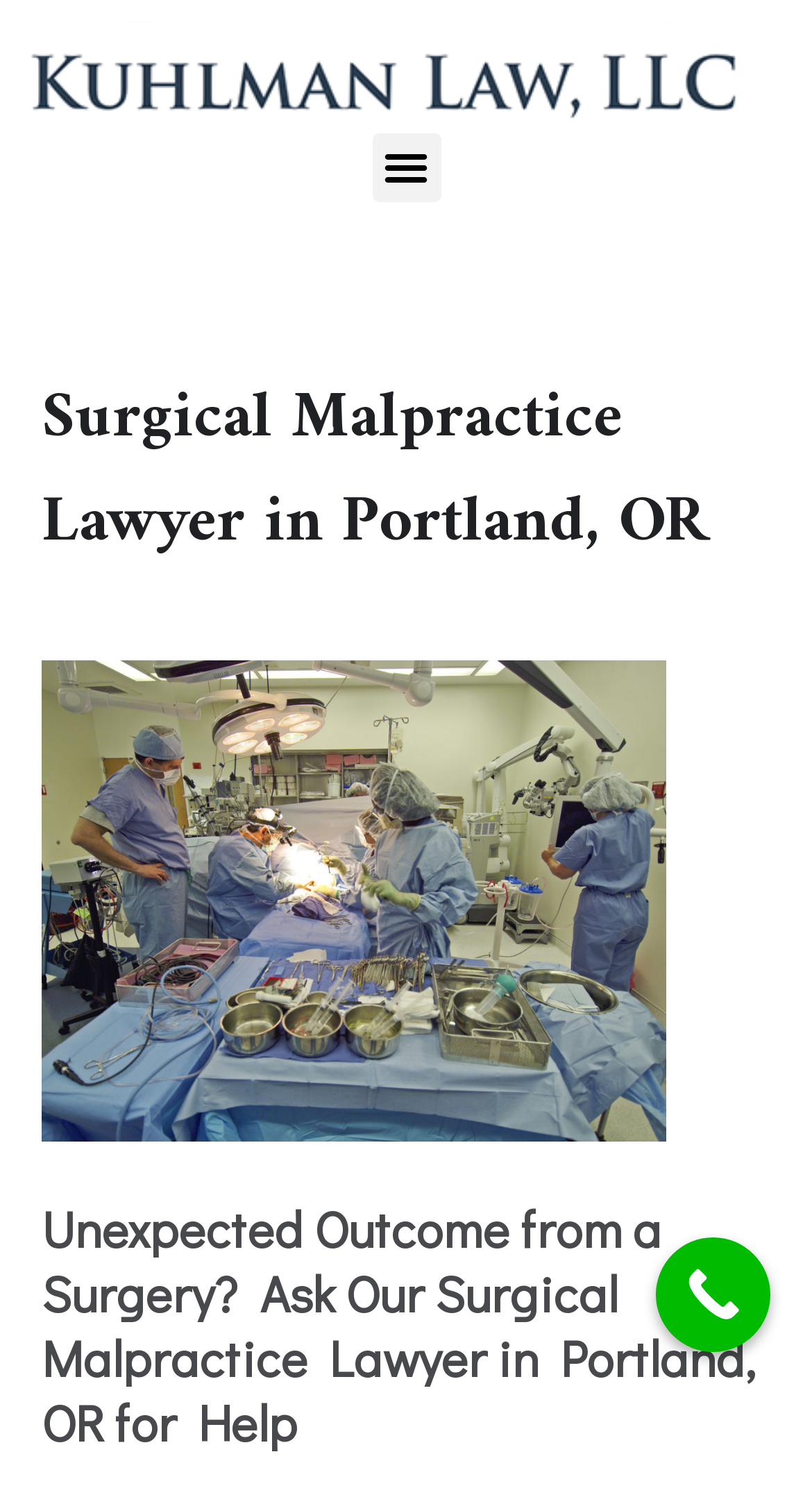Give a concise answer of one word or phrase to the question: 
Is the menu toggle button expanded?

No